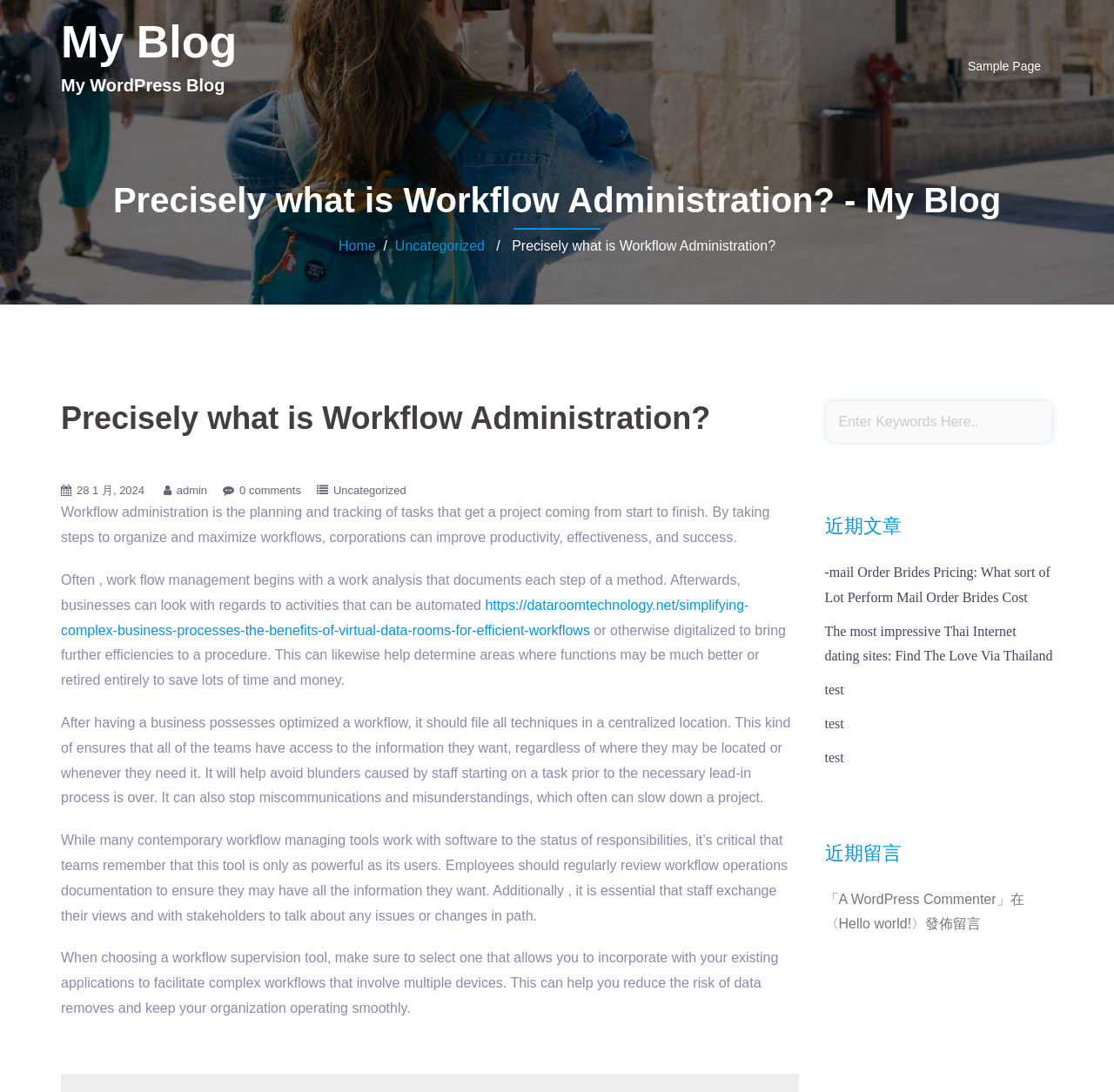Generate an in-depth caption that captures all aspects of the webpage.

This webpage is a blog post titled "Precisely what is Workflow Administration? - My Blog". At the top, there is a heading "My Blog" followed by another heading "My WordPress Blog". Below these headings, there is a horizontal separator line.

On the left side, there is a navigation menu with links to "Home", "Uncategorized", and "Sample Page". The main content of the blog post is on the right side, which starts with a heading "Precisely what is Workflow Administration?".

The blog post is divided into several paragraphs, which discuss the concept of workflow administration, its benefits, and how to optimize workflows. There are also links to external resources and a mention of virtual data rooms.

Below the main content, there is a search bar with a placeholder text "Enter Keywords Here..". On the right side, there are headings "近期文章" (Recent Articles) and "近期留言" (Recent Comments), followed by links to other blog posts and comments.

Overall, the webpage has a simple layout with a focus on the main content of the blog post, and additional features such as navigation, search, and recent articles/comments on the side.